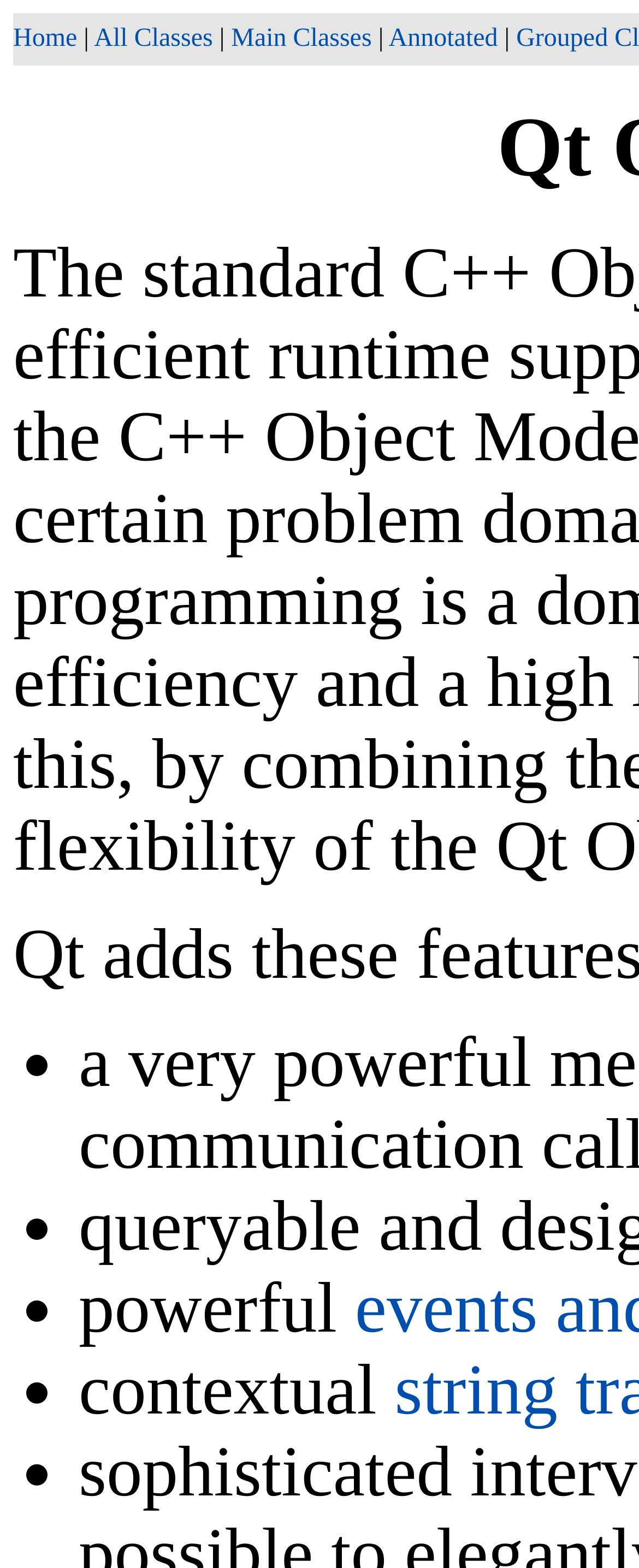Determine the bounding box coordinates of the UI element described below. Use the format (top-left x, top-left y, bottom-right x, bottom-right y) with floating point numbers between 0 and 1: All Classes

[0.147, 0.016, 0.333, 0.033]